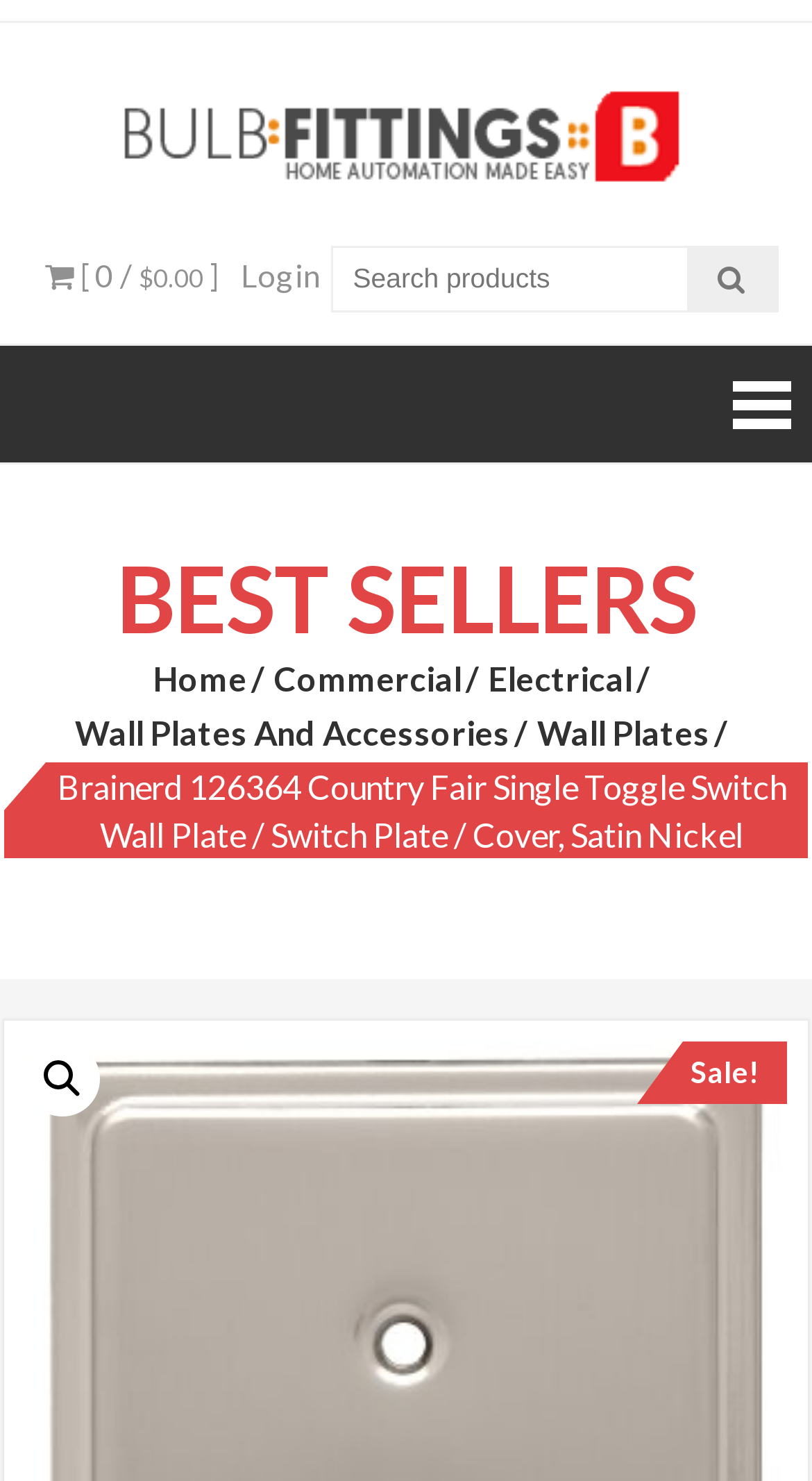Generate a thorough explanation of the webpage's elements.

The webpage appears to be a product page for a specific wall plate, the Brainerd 126364 Country Fair Single Toggle Switch Wall Plate / Switch Plate / Cover in Satin Nickel. 

At the top left, there is a logo or brand name "Bulbs & Fittings Ideas" which is also a clickable link. Next to it, there are three links: a cart icon with a price of $0.00, a "Login" link, and a search bar with a placeholder text "Search products" and a search button. 

Below the top section, there is a heading "BEST SELLERS" followed by a navigation menu with links to different categories, including "Home", "Commercial", "Electrical", "Wall Plates And Accessories", and "Wall Plates". 

The main content of the page is a product description, which is a long text block that spans almost the entire width of the page. The product name "Brainerd 126364 Country Fair Single Toggle Switch Wall Plate / Switch Plate / Cover, Satin Nickel" is displayed prominently above the product description. 

On the right side of the product description, there is a "Sale!" badge, and below it, there is a magnifying glass icon that is also a clickable link.